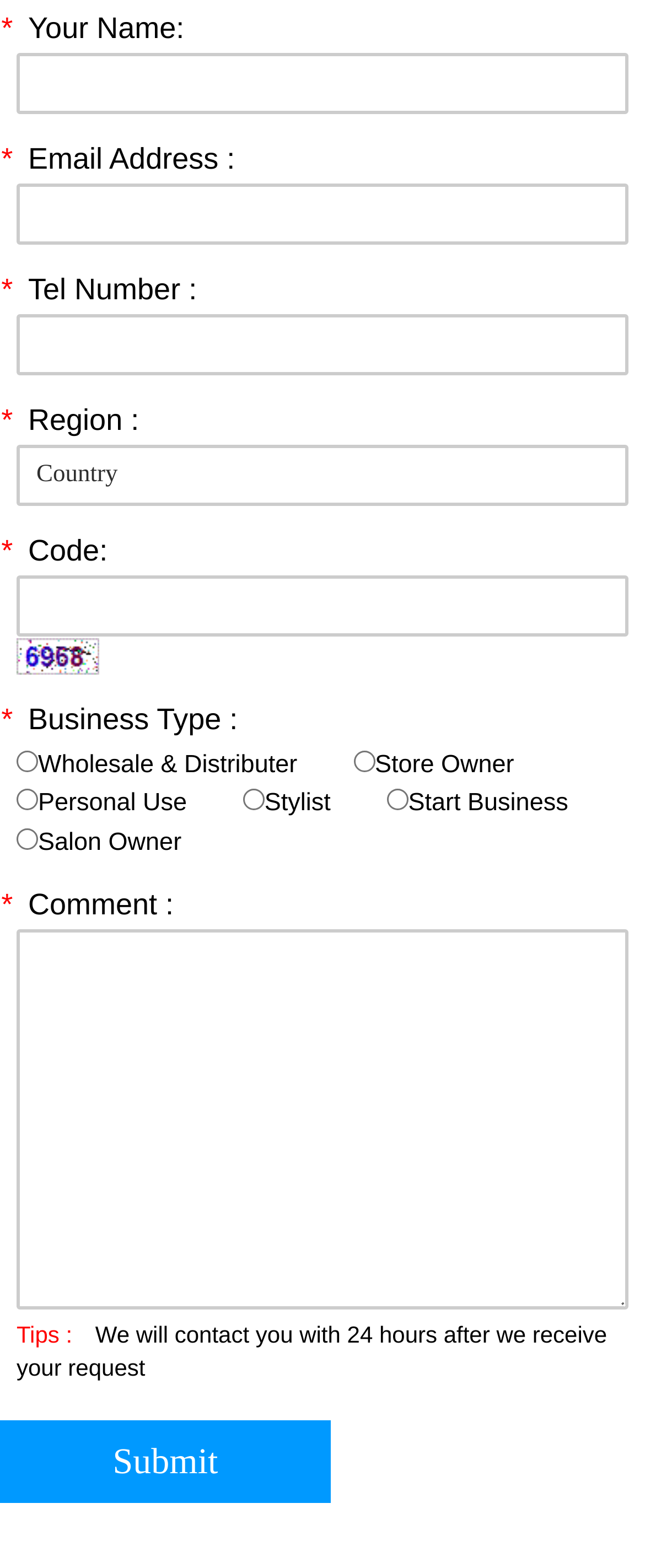Please provide the bounding box coordinate of the region that matches the element description: name="zcode". Coordinates should be in the format (top-left x, top-left y, bottom-right x, bottom-right y) and all values should be between 0 and 1.

[0.026, 0.367, 0.974, 0.406]